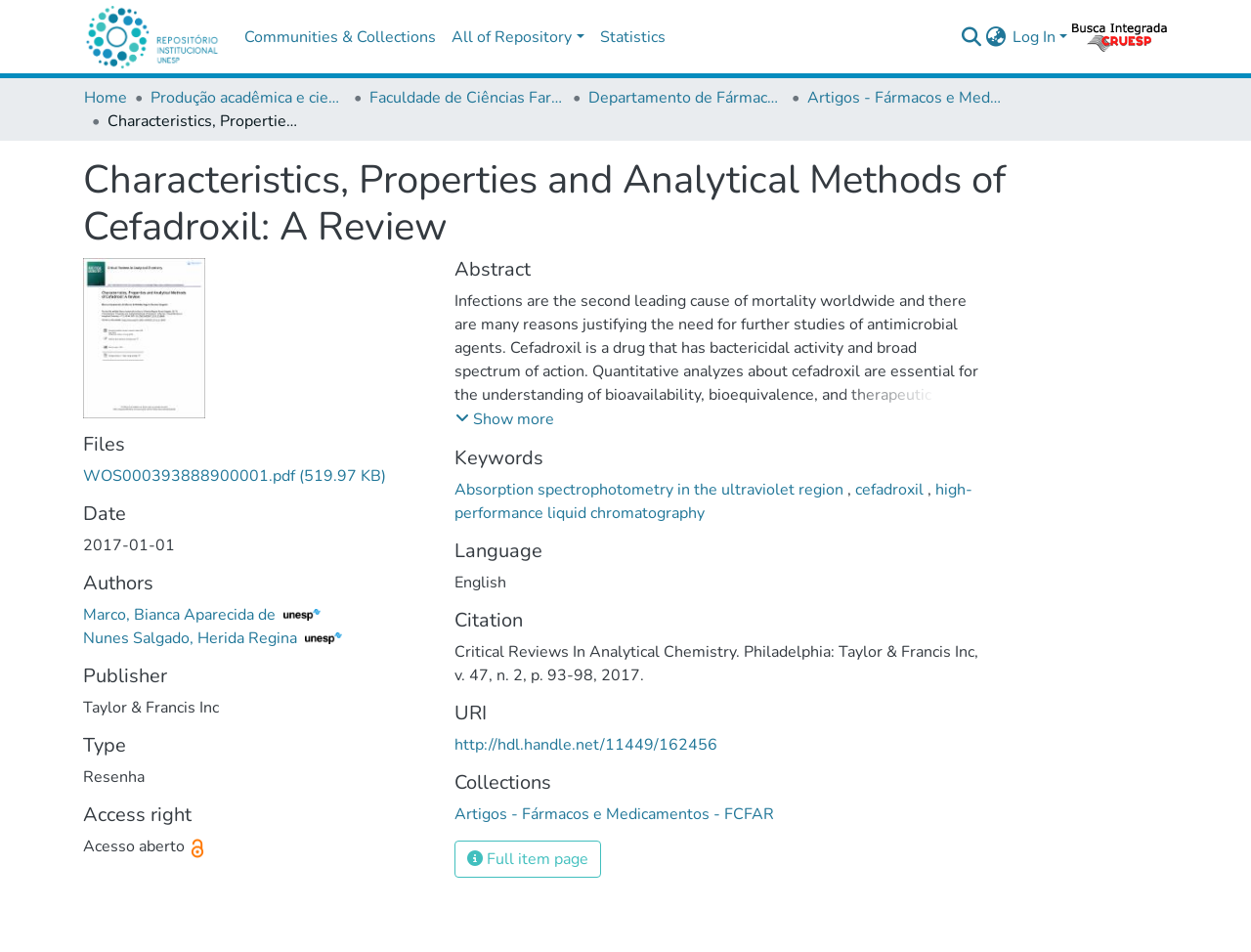Determine the bounding box coordinates for the region that must be clicked to execute the following instruction: "Log in".

[0.806, 0.028, 0.856, 0.05]